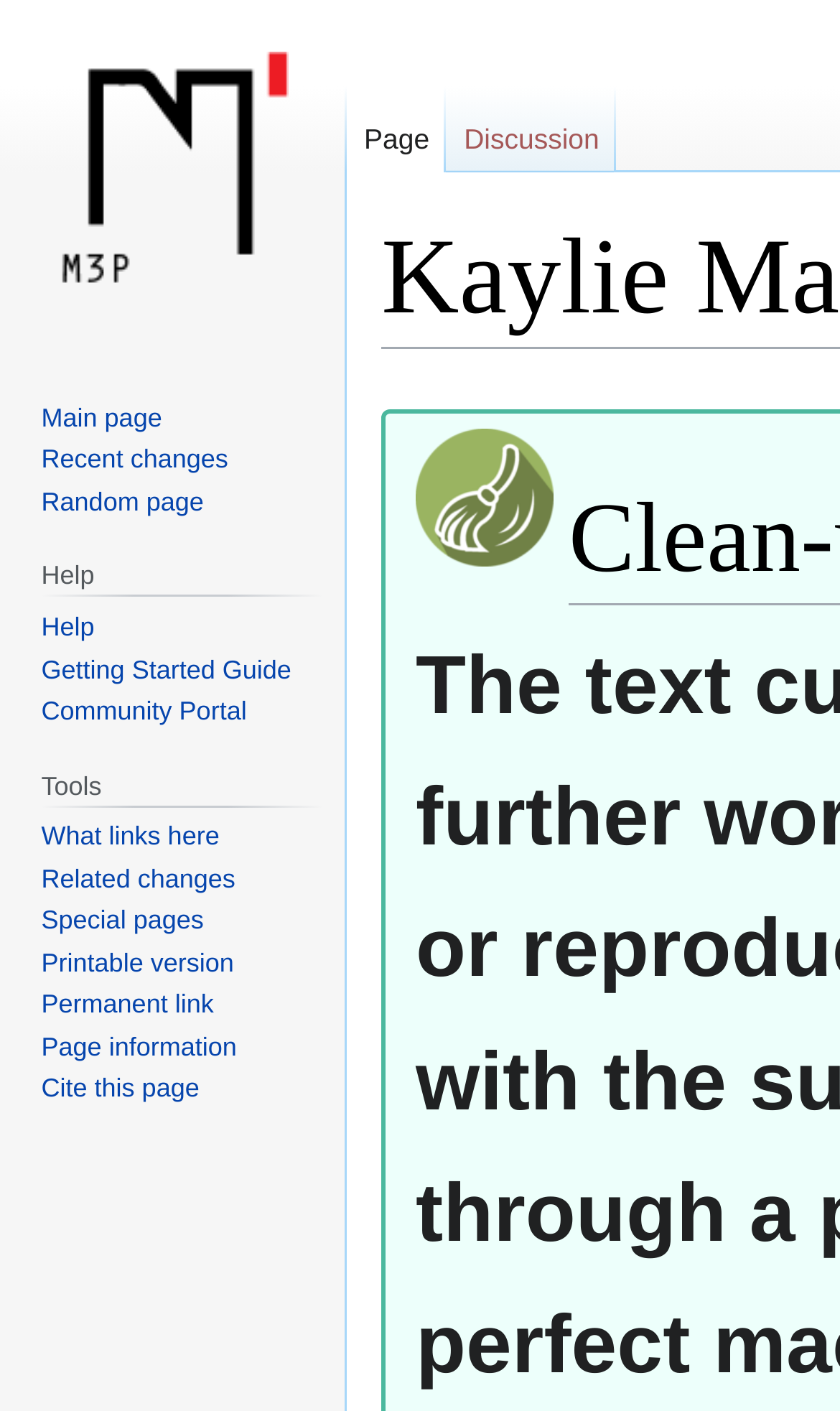What is the purpose of the Cleanup Icon 2014.png?
Identify the answer in the screenshot and reply with a single word or phrase.

Cleanup